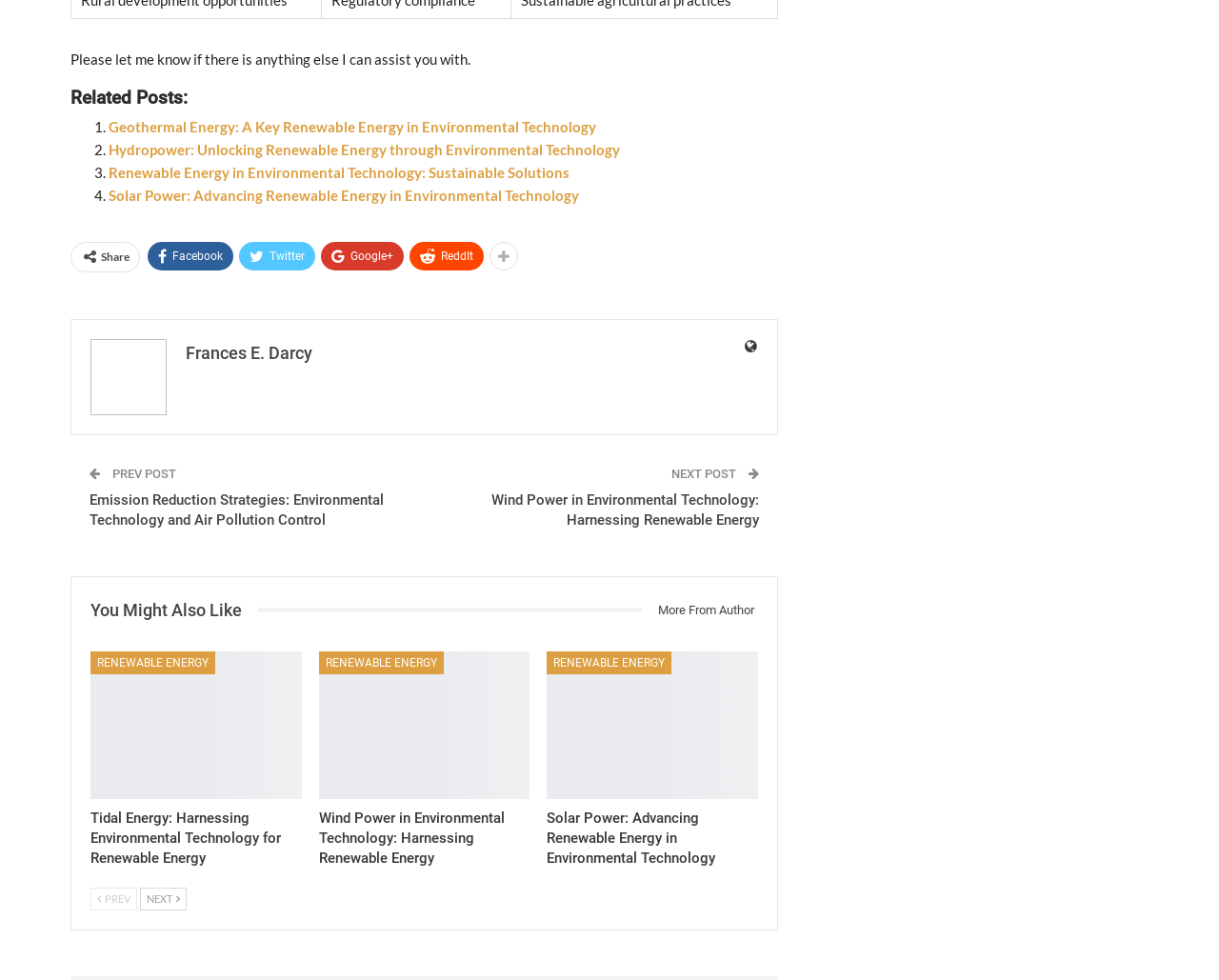Review the image closely and give a comprehensive answer to the question: How many social media sharing options are available?

I counted the number of link elements with icons representing Facebook, Twitter, Google+, and ReddIt, which are likely to be social media sharing options.